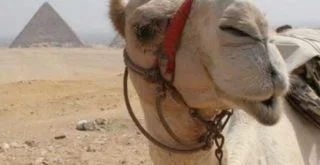Please give a short response to the question using one word or a phrase:
What is the location of the pyramids in the image?

behind the camel